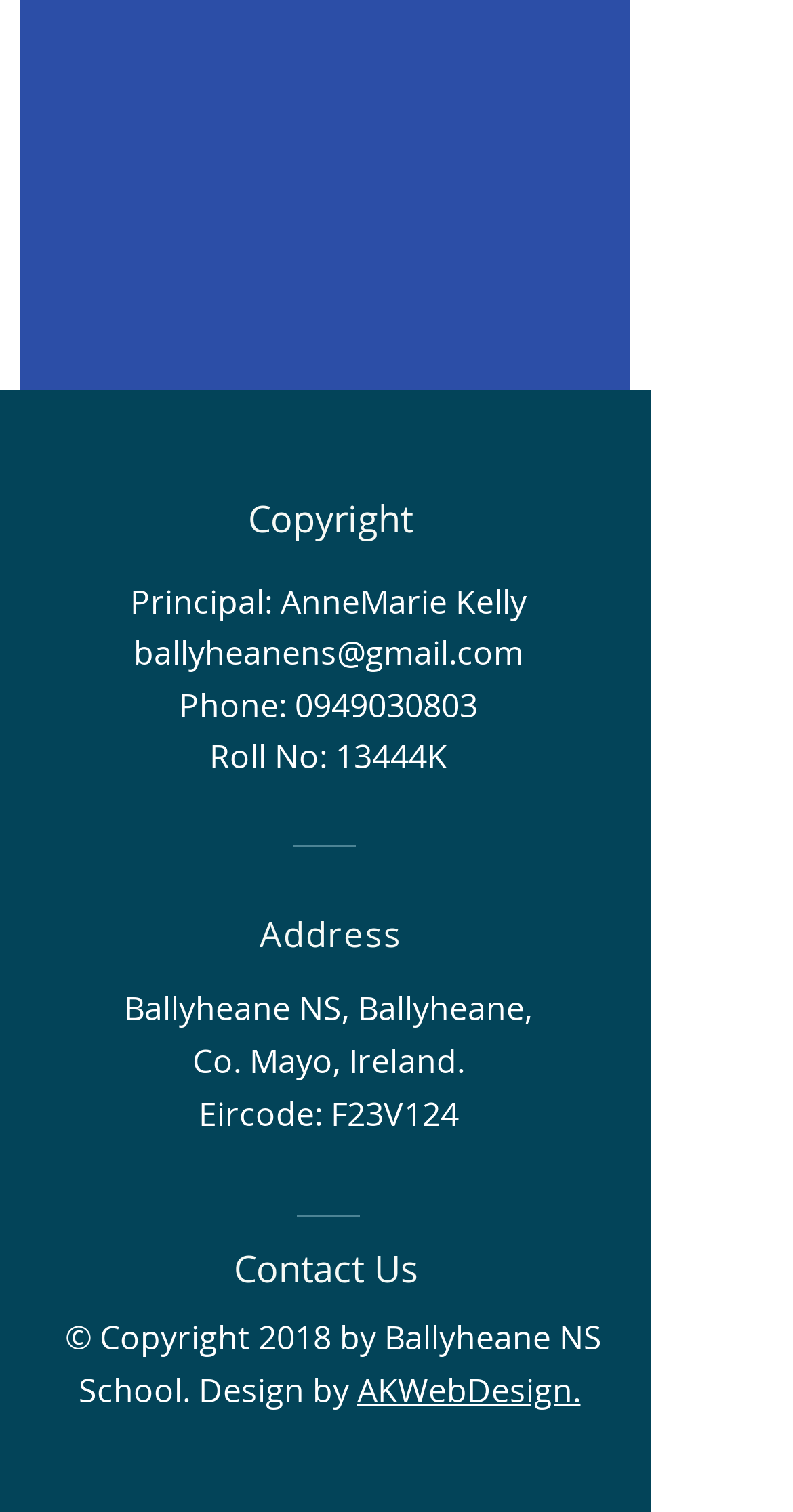What is the principal's name?
Using the details from the image, give an elaborate explanation to answer the question.

The principal's name can be found in the static text element 'Principal: AnneMarie Kelly' with bounding box coordinates [0.164, 0.382, 0.664, 0.412].